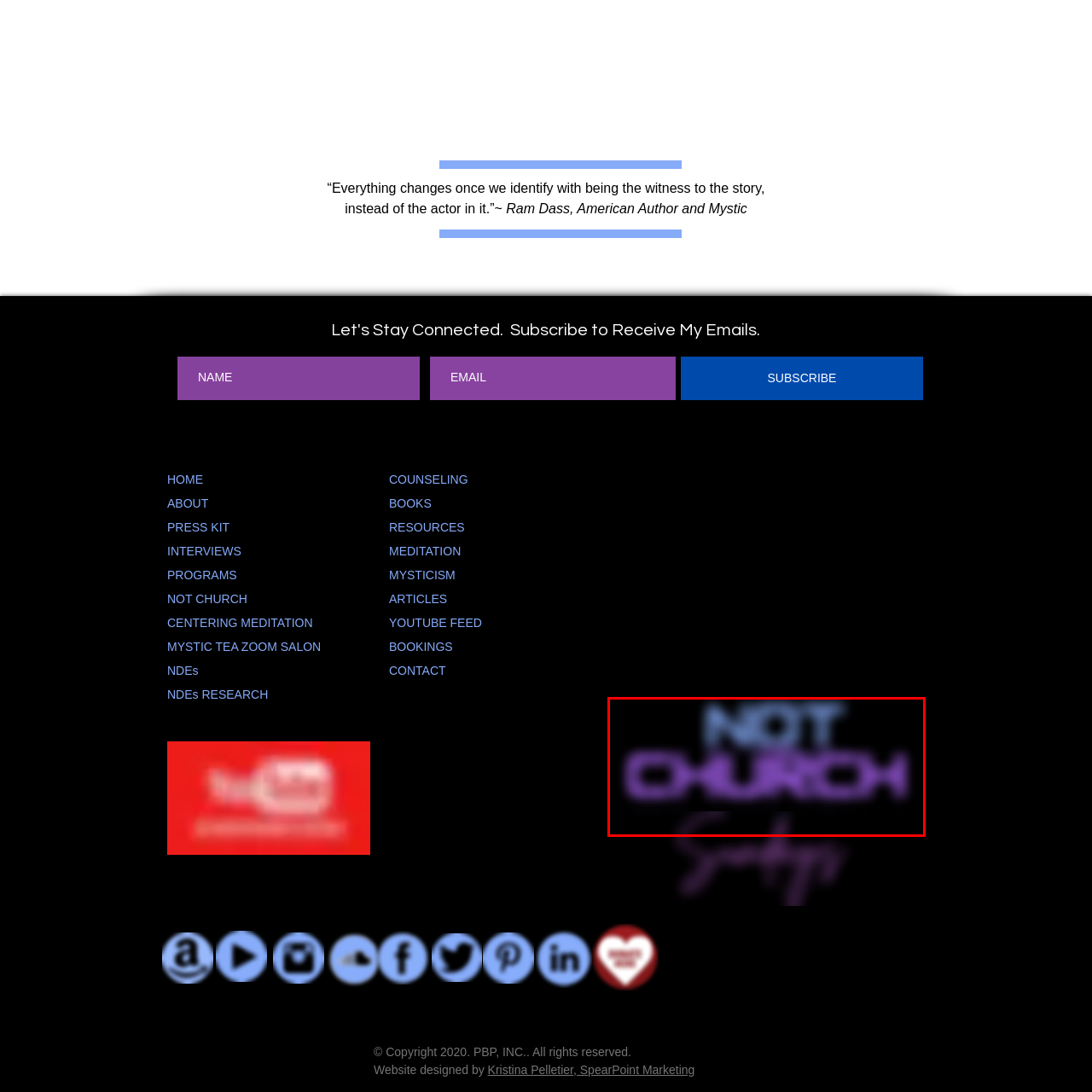Offer a detailed explanation of the scene within the red bounding box.

The image features the bold text "NOT CHURCH," prominently displayed in a vibrant design that captures attention. The text is rendered in contrasting colors — the word "NOT" appears in a light blue shade, while "CHURCH" is presented in a striking purple hue. This suggestive phrase likely relates to a modern, unconventional approach to spirituality or community gathering, possibly indicating an alternative to traditional religious services. Positioned beneath this text, there is a subtle design element that adds an artistic flair, contributing to the overall message of inclusivity and openness found in contemporary spiritual expressions.